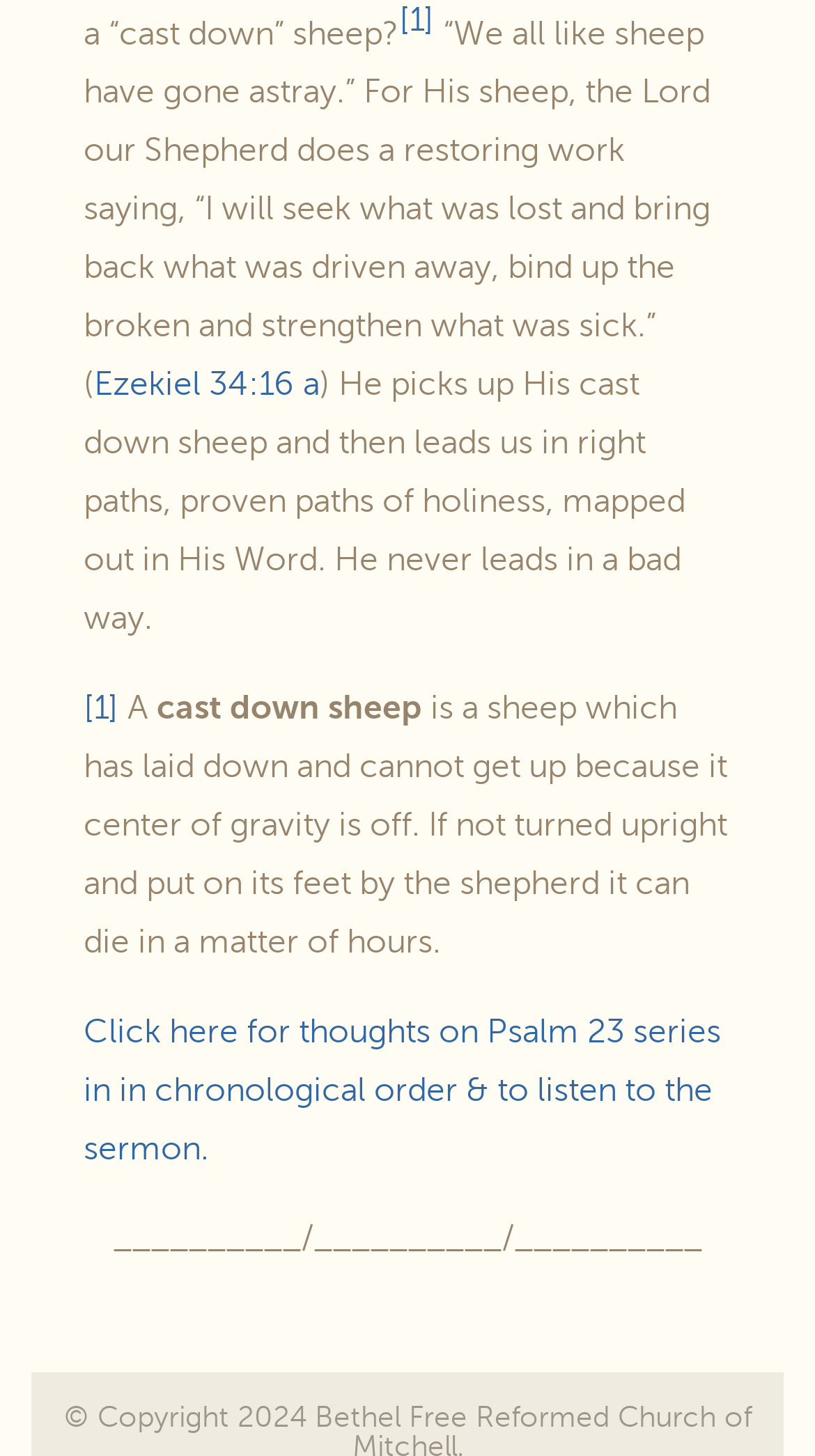What can be accessed by clicking the link at the bottom?
Utilize the image to construct a detailed and well-explained answer.

The link at the bottom with bounding box coordinates [0.103, 0.696, 0.885, 0.802] allows access to thoughts on Psalm 23 series in chronological order and to listen to the sermon.